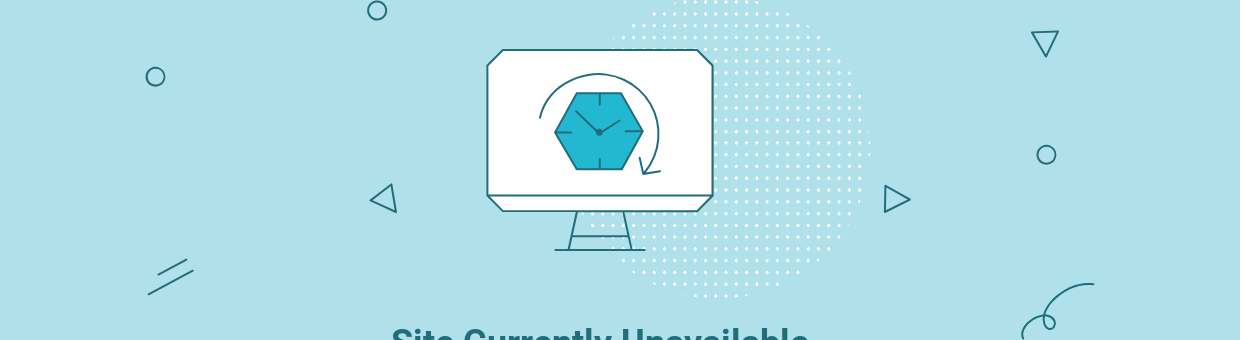Describe every aspect of the image in depth.

The image features a stylized computer screen displaying a hexagonal clock icon with an arrow encircling it, symbolizing downtime or a waiting period. The background is a soft blue, complemented by various geometric shapes and dots that add a modern and dynamic feel. Beneath the screen graphic, bold text states "Site Currently Unavailable," clearly indicating that the website cannot be accessed at the moment. This design conveys a sense of pause and anticipation, suggesting that visitors may need to check back later for updates or service restoration.